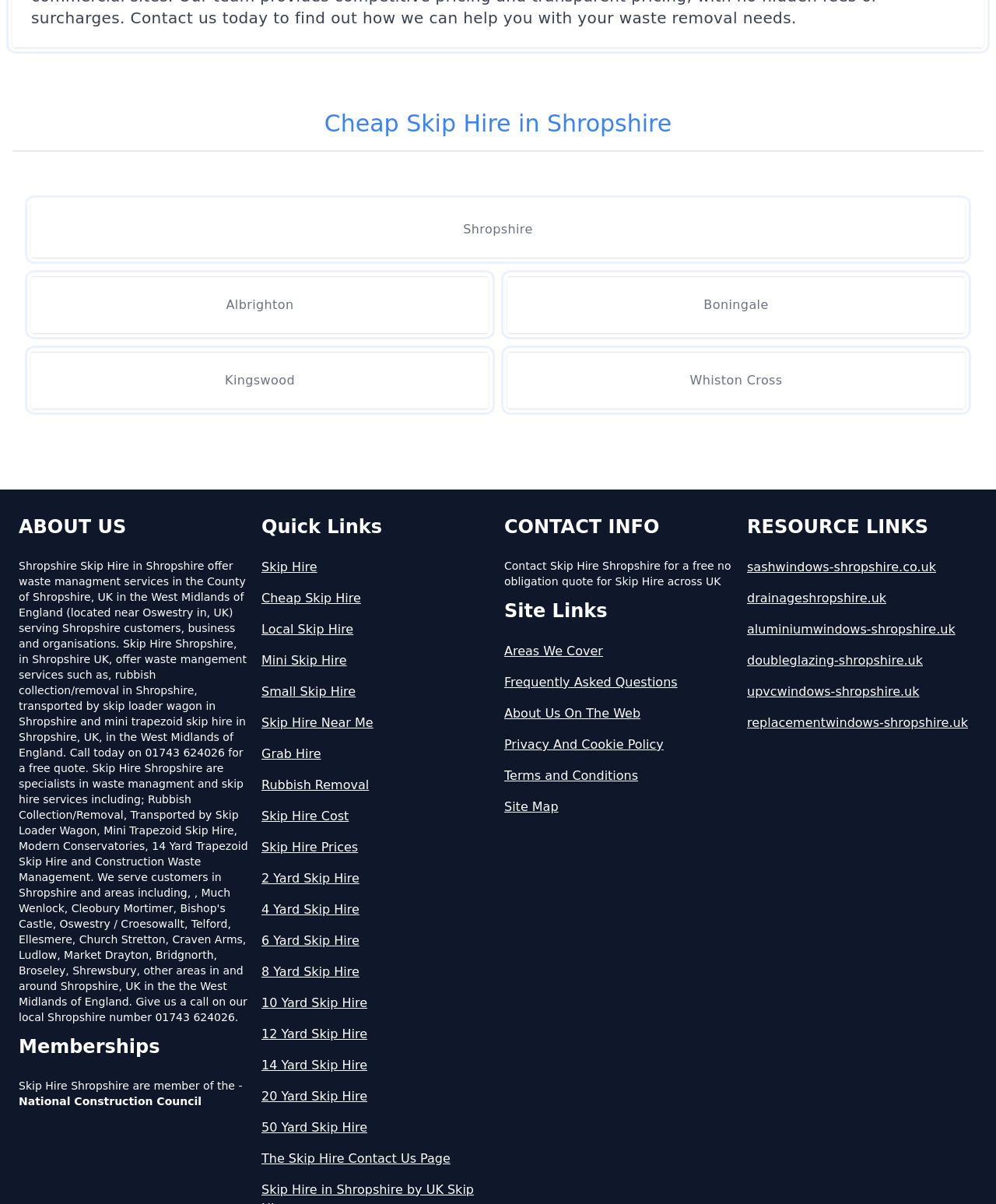Provide the bounding box coordinates of the section that needs to be clicked to accomplish the following instruction: "View the 'ABOUT US' section."

[0.019, 0.427, 0.25, 0.448]